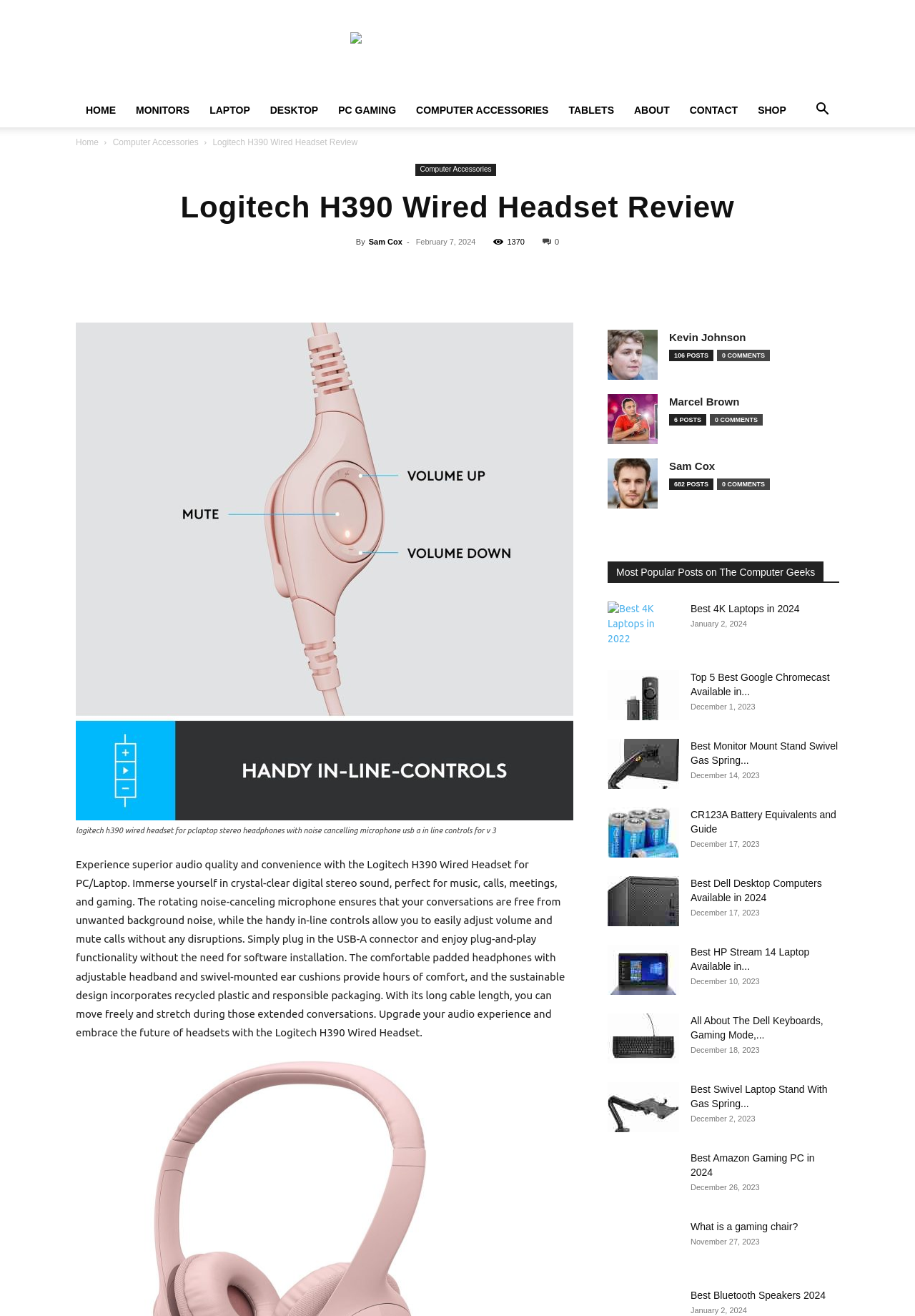Please find the bounding box coordinates (top-left x, top-left y, bottom-right x, bottom-right y) in the screenshot for the UI element described as follows: Best Bluetooth Speakers 2024

[0.755, 0.98, 0.902, 0.989]